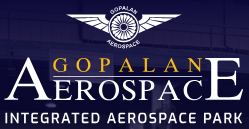Produce a meticulous caption for the image.

The image prominently features the logo of Gopalan Aerospace, situated within the Integrated Aerospace Park. The design incorporates a stylized winged emblem above the text, symbolizing aviation and aerospace excellence. The name "GOPALAN AEROSPACE" is highlighted in bold, with the word "Aerospace" presented in a larger, more prominent font, emphasizing the company's focus on the aviation sector. The background is a deep blue that complements the gold and white elements of the logo, creating a professional and contemporary visual appeal. This branding reflects Gopalan Aerospace's commitment to quality in manufacturing aircraft interiors, aligning with their mission to enhance the functionality and aesthetics of aviation products.